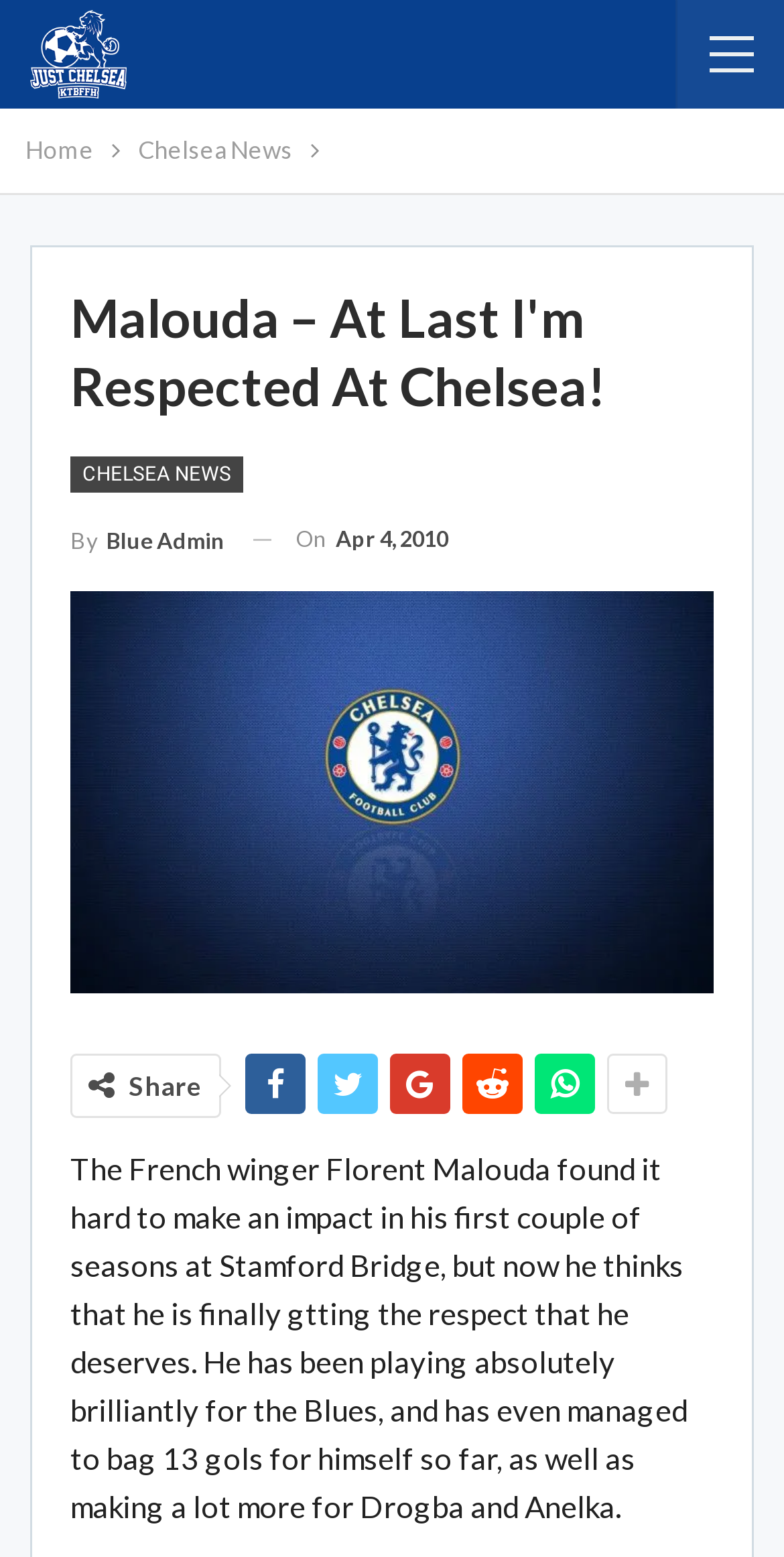How many goals has Florent Malouda scored?
From the image, provide a succinct answer in one word or a short phrase.

13